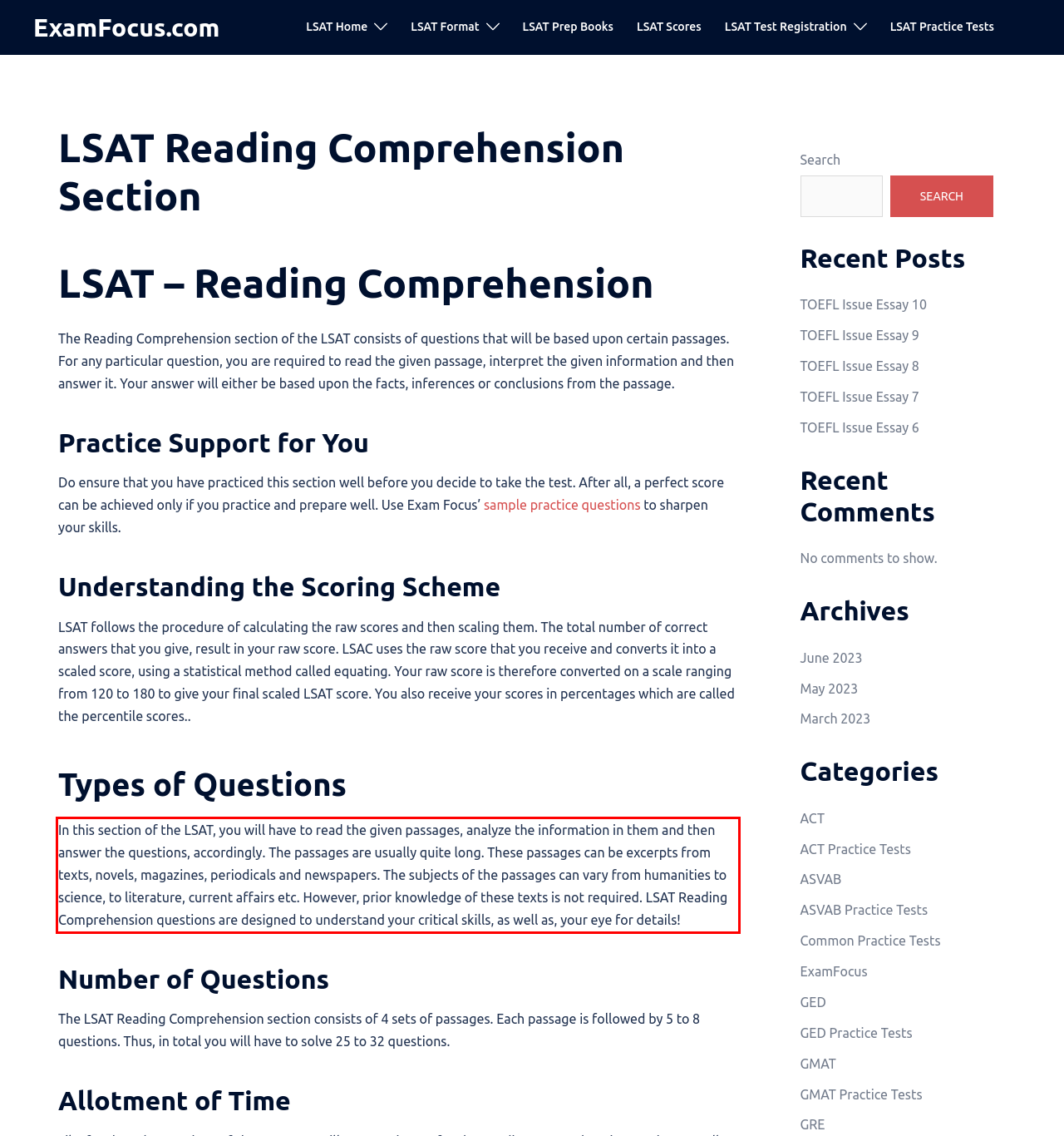Please look at the screenshot provided and find the red bounding box. Extract the text content contained within this bounding box.

In this section of the LSAT, you will have to read the given passages, analyze the information in them and then answer the questions, accordingly. The passages are usually quite long. These passages can be excerpts from texts, novels, magazines, periodicals and newspapers. The subjects of the passages can vary from humanities to science, to literature, current affairs etc. However, prior knowledge of these texts is not required. LSAT Reading Comprehension questions are designed to understand your critical skills, as well as, your eye for details!